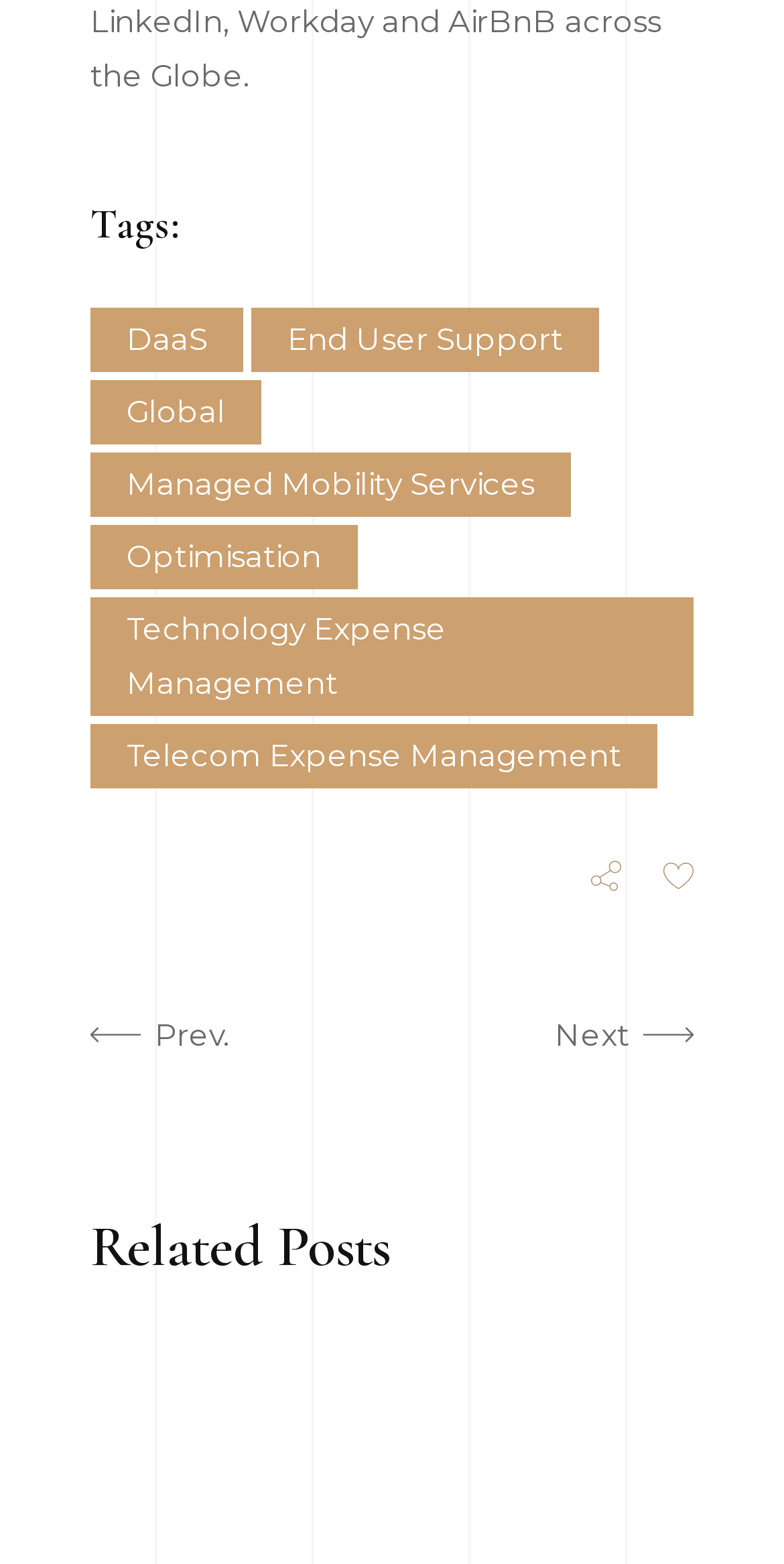Please determine the bounding box of the UI element that matches this description: alt="Simple Money Gols". The coordinates should be given as (top-left x, top-left y, bottom-right x, bottom-right y), with all values between 0 and 1.

None